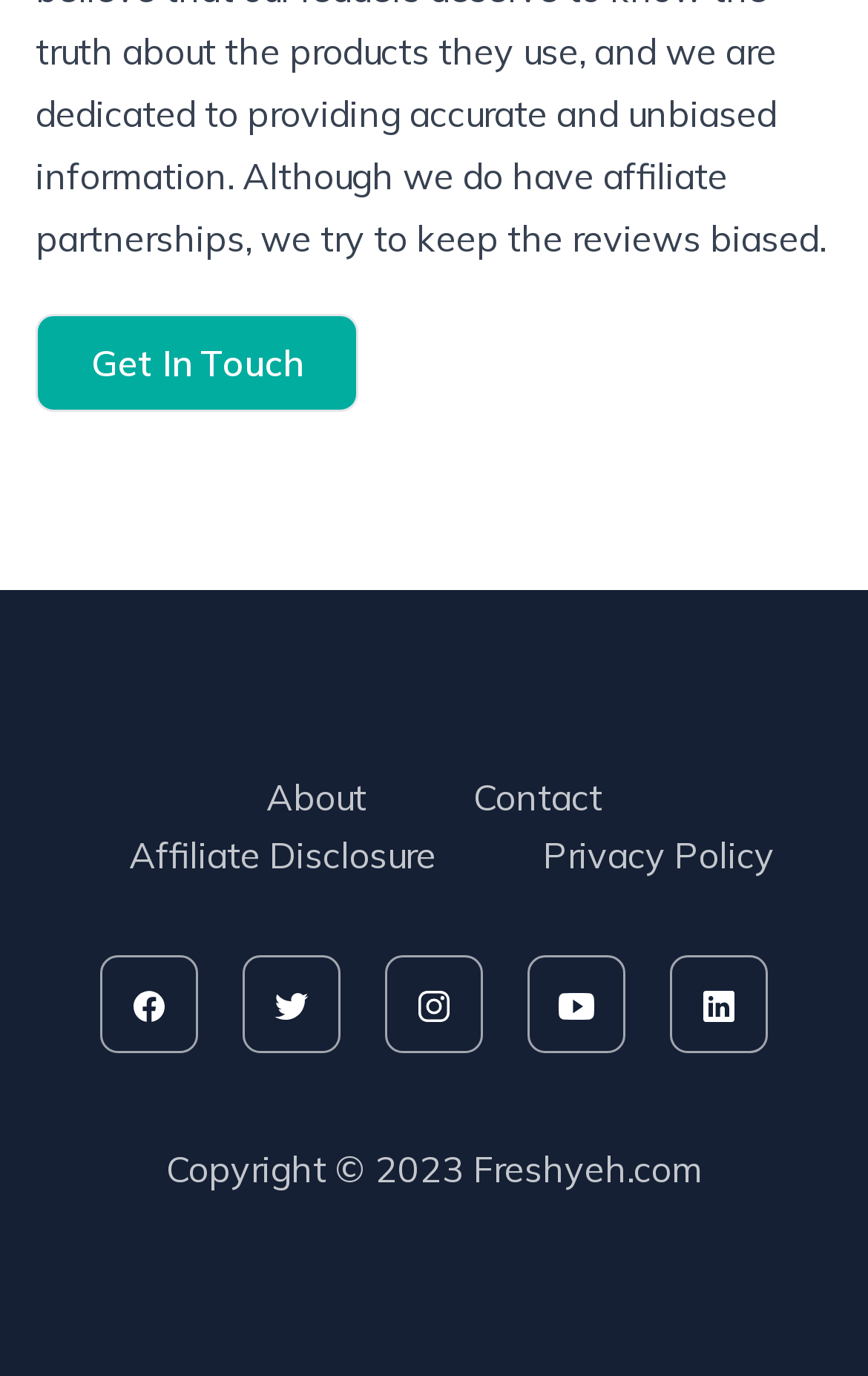Select the bounding box coordinates of the element I need to click to carry out the following instruction: "Read Affiliate Disclosure".

[0.108, 0.579, 0.544, 0.663]